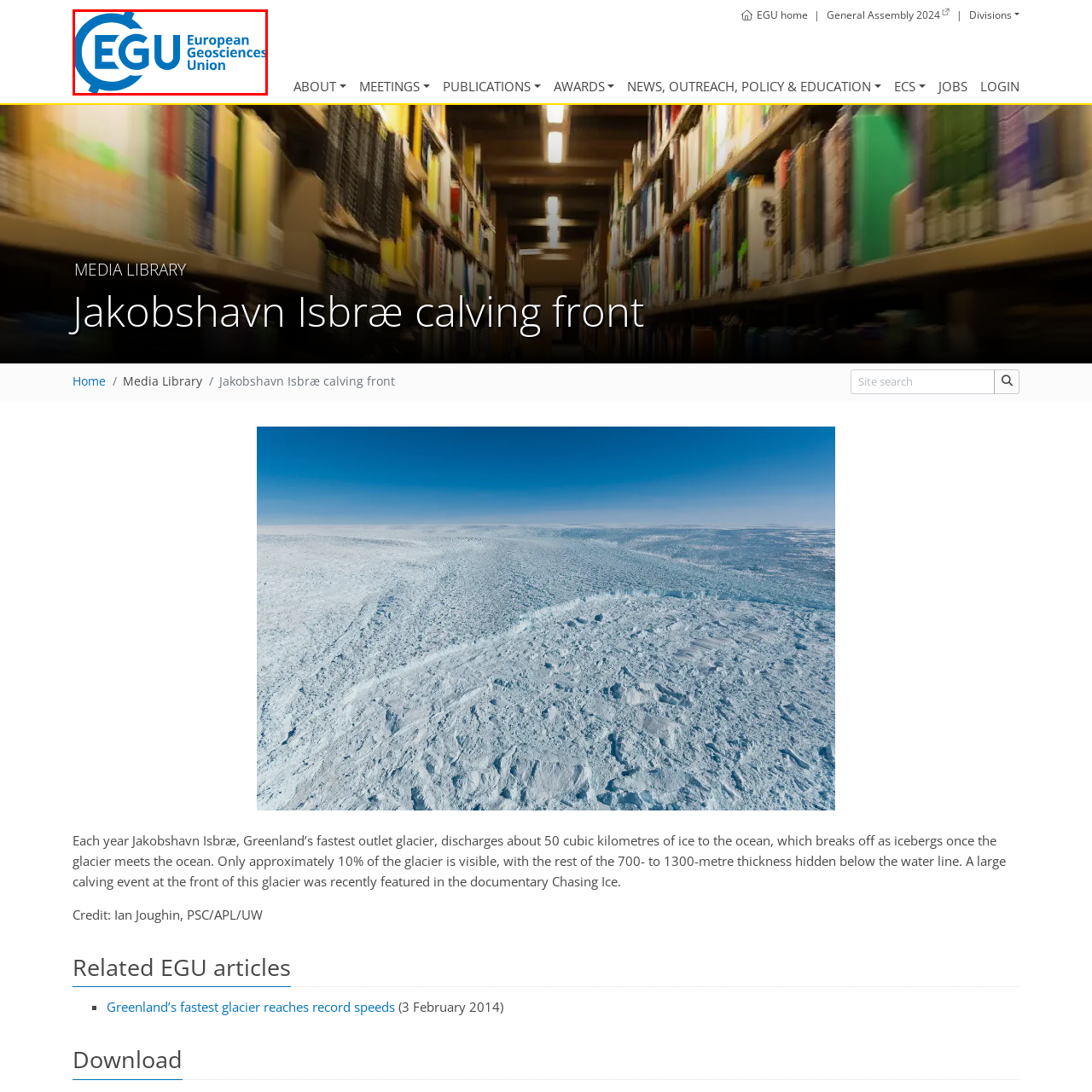Provide a thorough description of the image enclosed within the red border.

The image features the logo of the European Geosciences Union (EGU), prominently displayed in a bold blue font. It features the letters "EGU" in a larger size, accompanied by the full name "European Geosciences Union" in a smaller font underneath. The design is clean and modern, reflecting the organization's focus on promoting geosciences research and community engagement. The logo is likely used in various communication materials to represent the EGU's mission and initiatives within the scientific community.